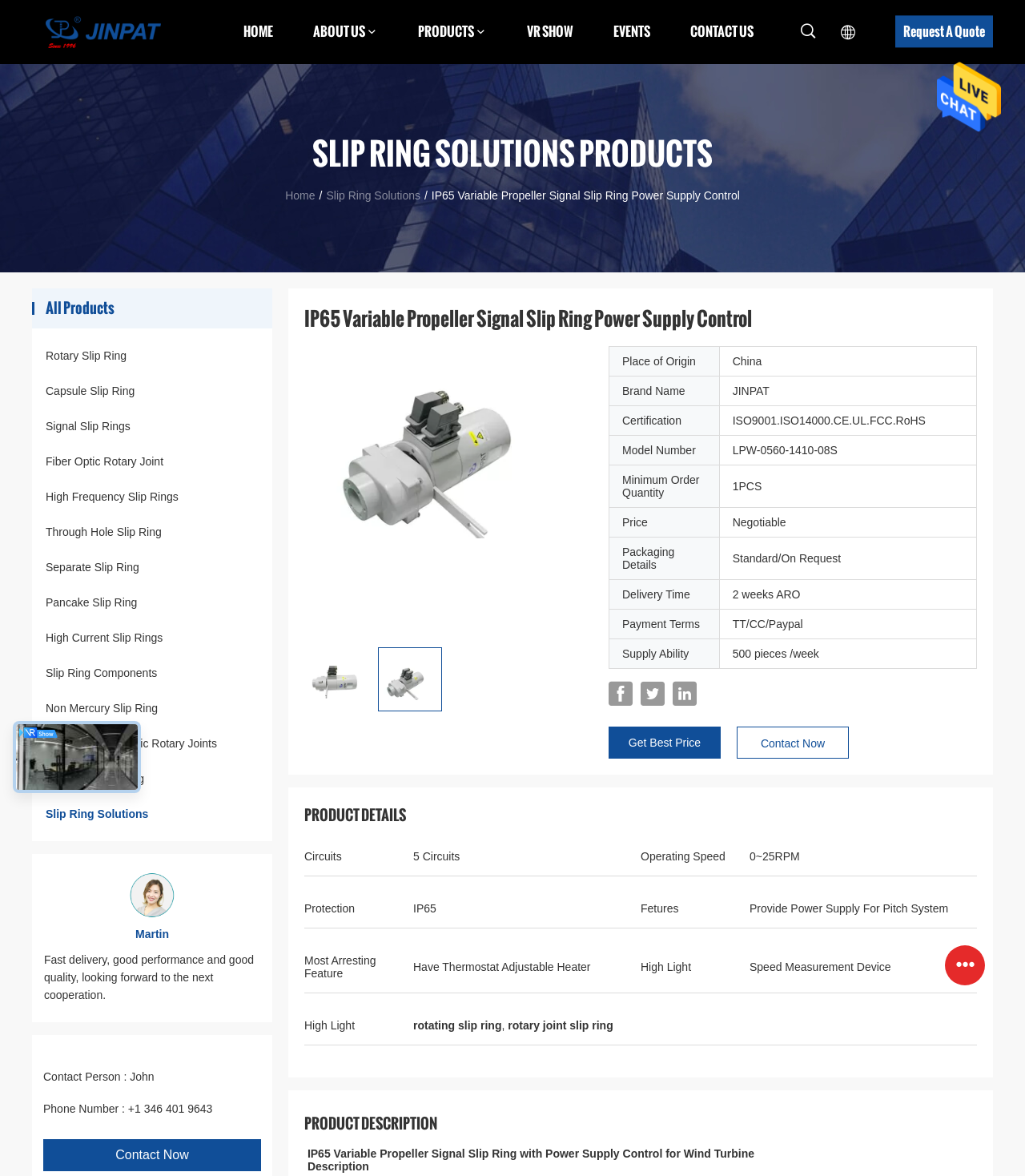Analyze the image and give a detailed response to the question:
What is the certification of the product?

I found the certification by looking at the table on the webpage, which lists the product details, and found the certification under the 'Certification' row header.